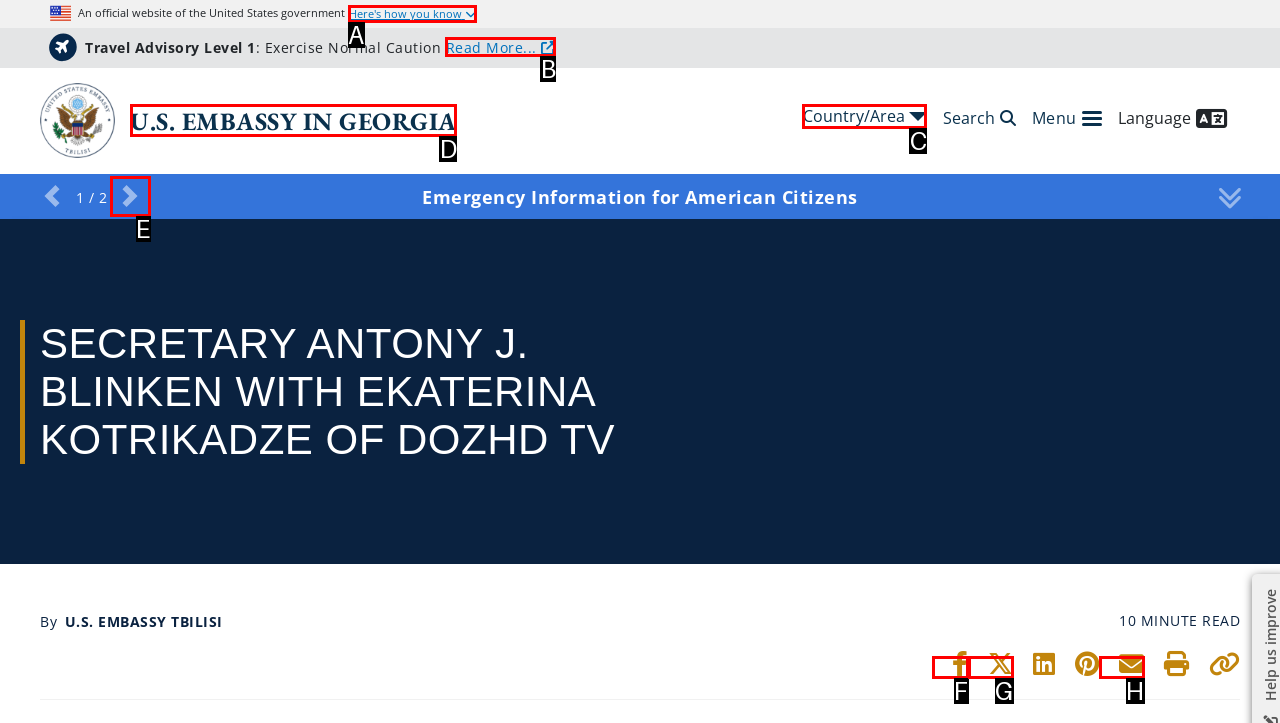Select the UI element that should be clicked to execute the following task: Click the 'Contact' link
Provide the letter of the correct choice from the given options.

None